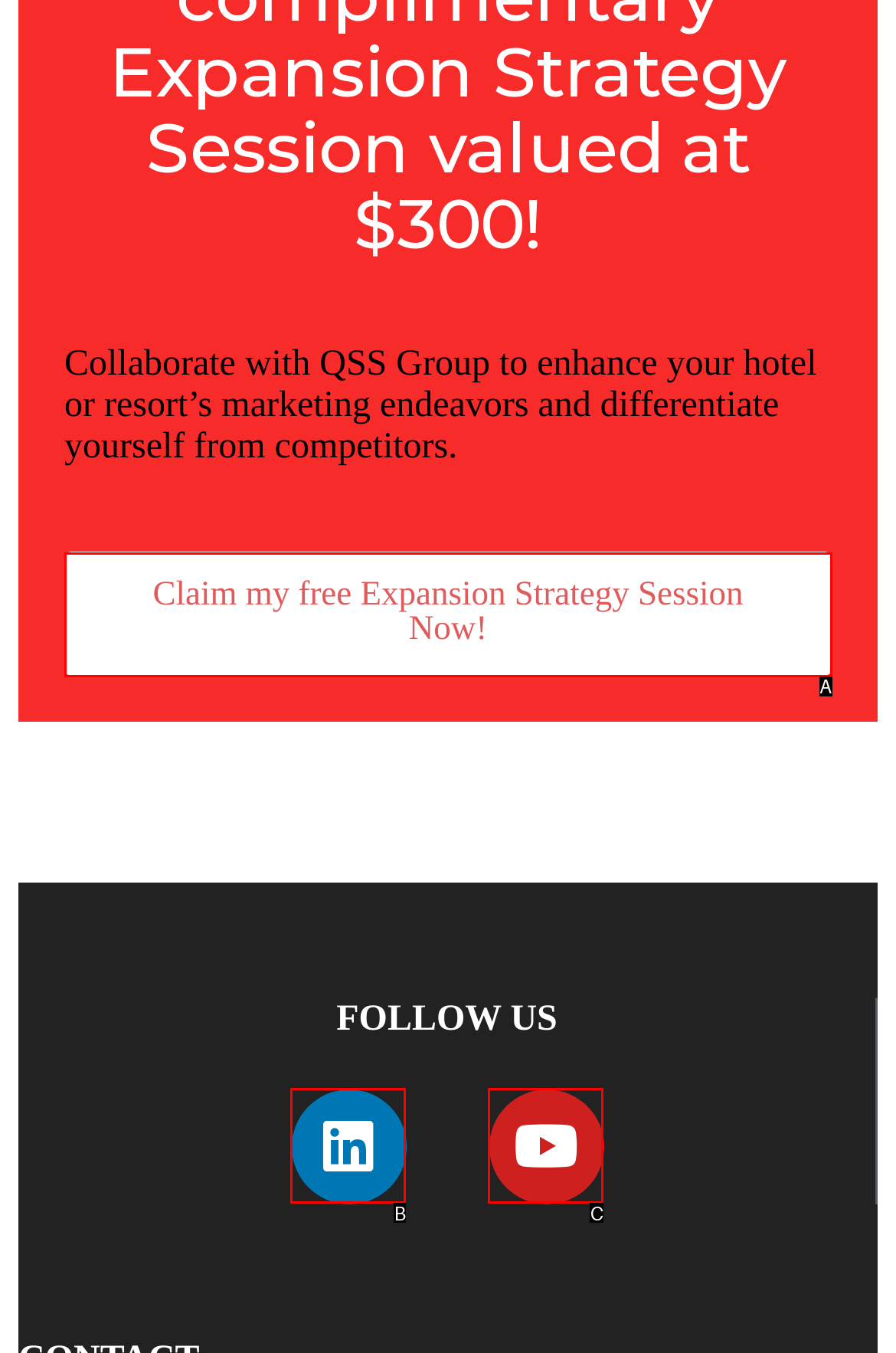Identify the letter that best matches this UI element description: Linkedin
Answer with the letter from the given options.

B